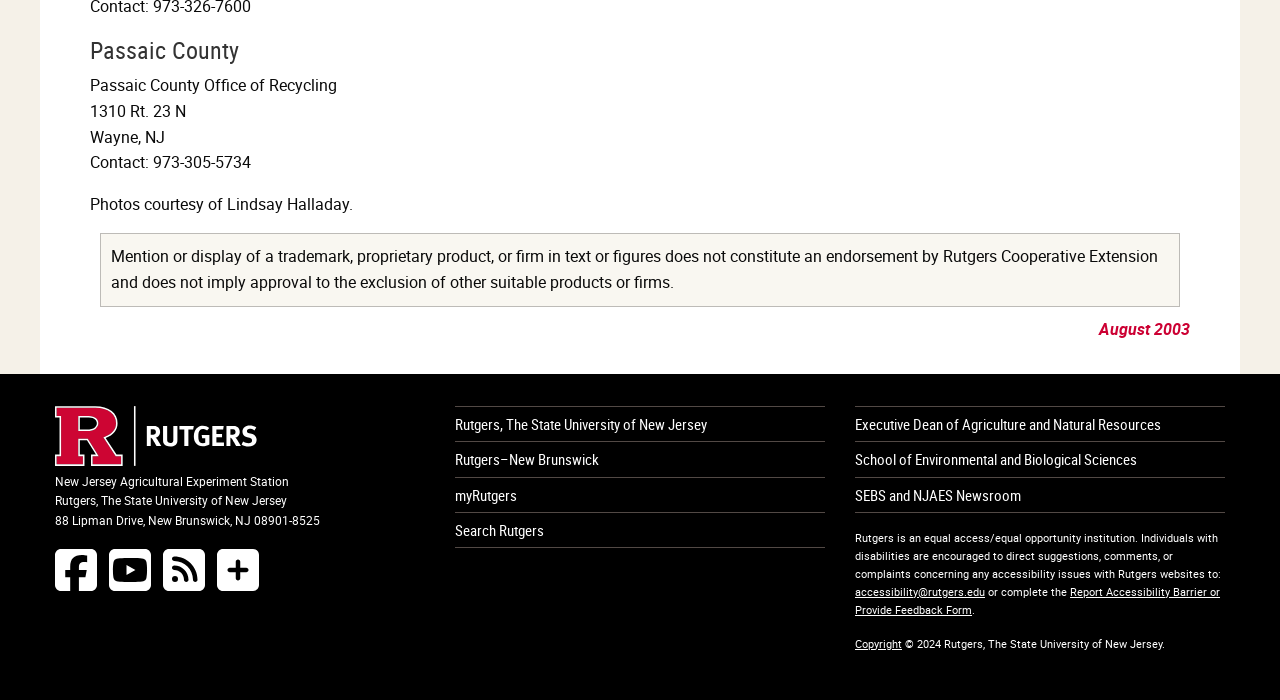Given the description "Copyright", provide the bounding box coordinates of the corresponding UI element.

[0.668, 0.908, 0.705, 0.929]